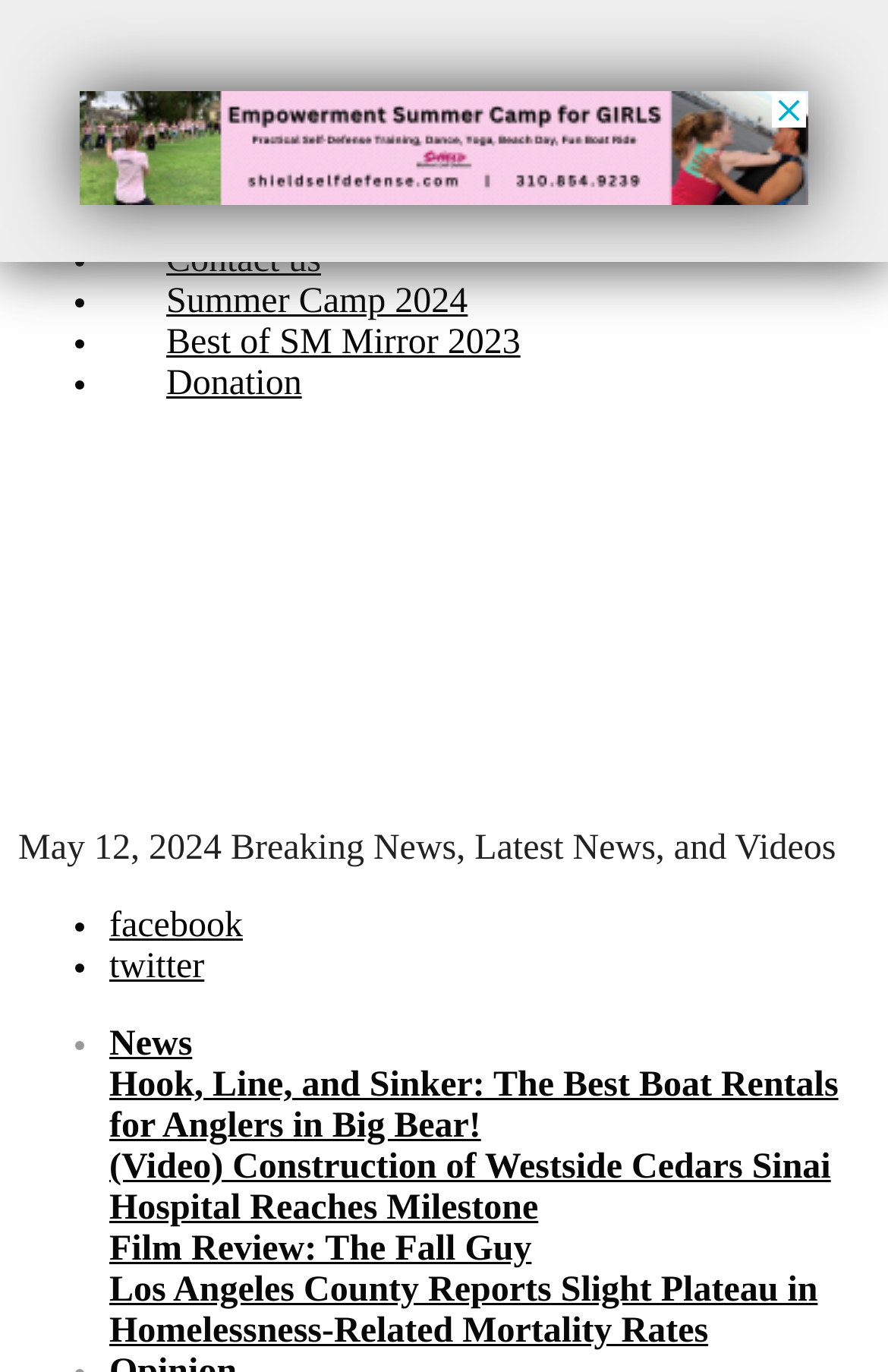Please locate the bounding box coordinates of the element that should be clicked to achieve the given instruction: "Check out the latest news".

[0.123, 0.777, 0.979, 0.837]